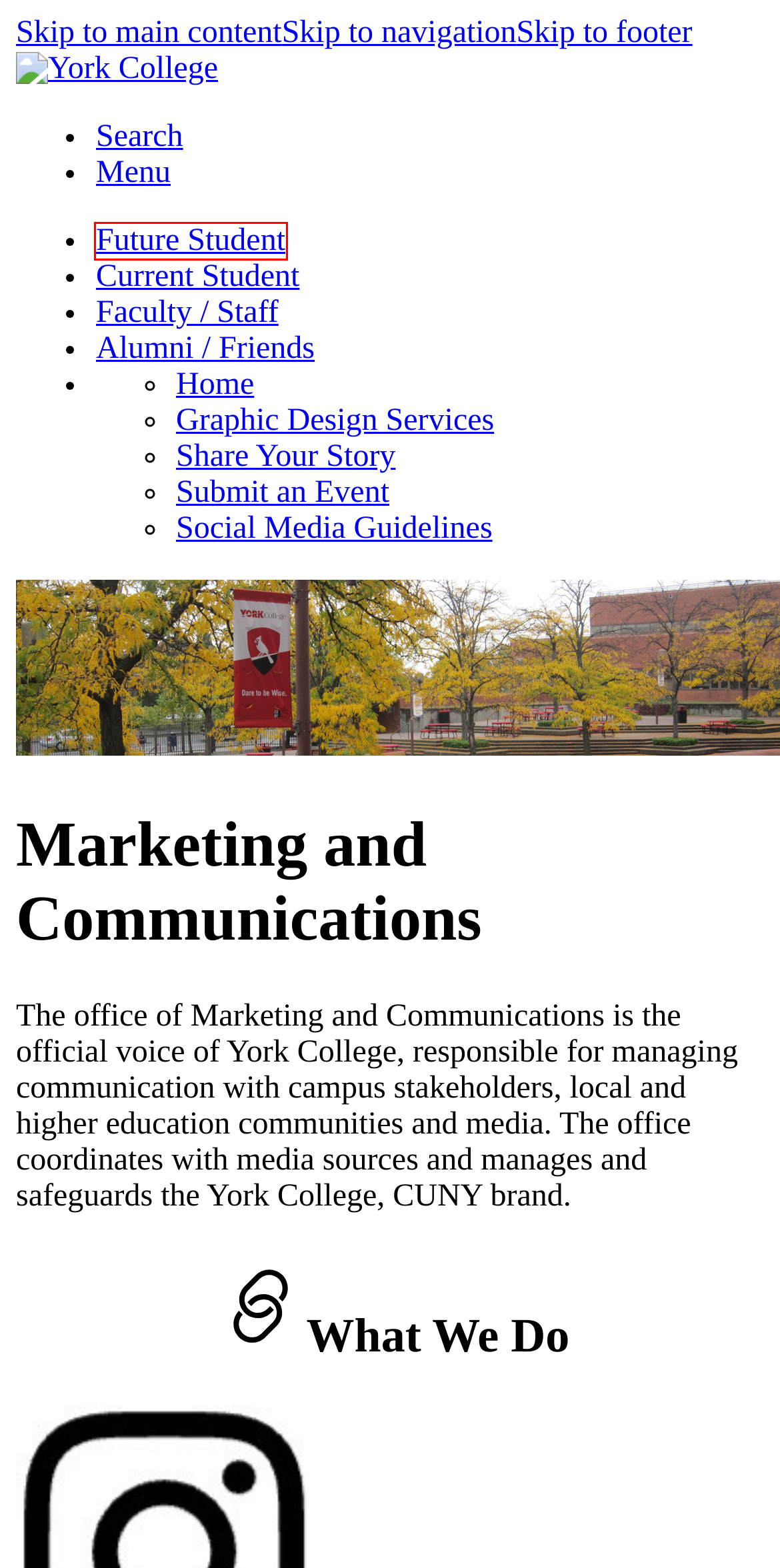Given a screenshot of a webpage with a red bounding box around a UI element, please identify the most appropriate webpage description that matches the new webpage after you click on the element. Here are the candidates:
A. Resources For Faculty / Staff - York College
B. Resources For Students - York College / City University of New York - York College
C. Share Your Story - Marketing and Communications - York College
D. Location and Directions - About - York College
E. Submit an Event - Marketing and Communications - York College
F. Admissions - York College
G. Graphic Design Services - Marketing and Communications - York College
H. Social Media Guidelines - Marketing and Communications - York College

F